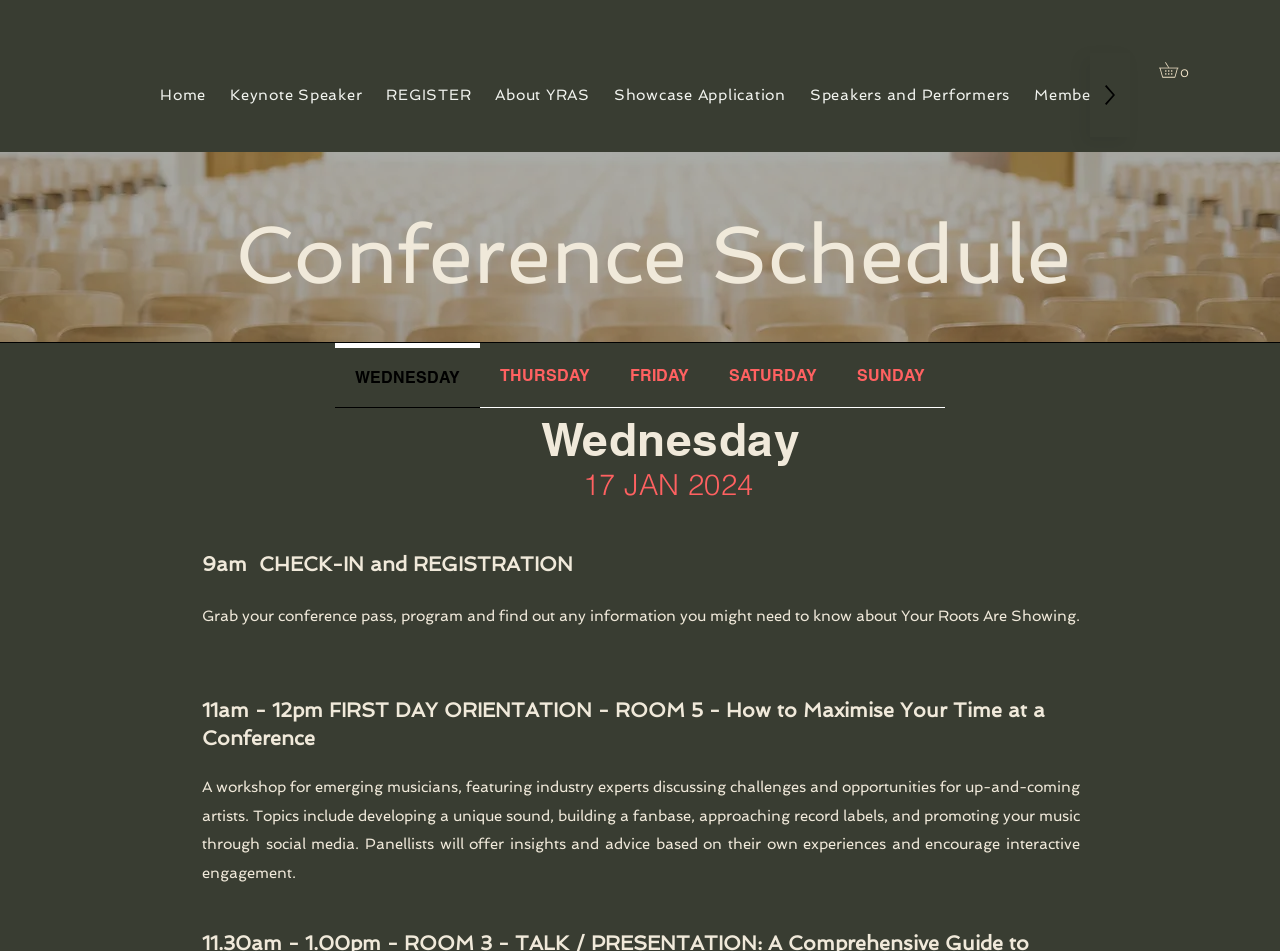Refer to the image and answer the question with as much detail as possible: What is the current day being displayed?

I determined the answer by looking at the tablist element, which has multiple tabs for different days of the week. The heading 'Wednesday' is displayed below the tablist, indicating that the current day being displayed is Wednesday.